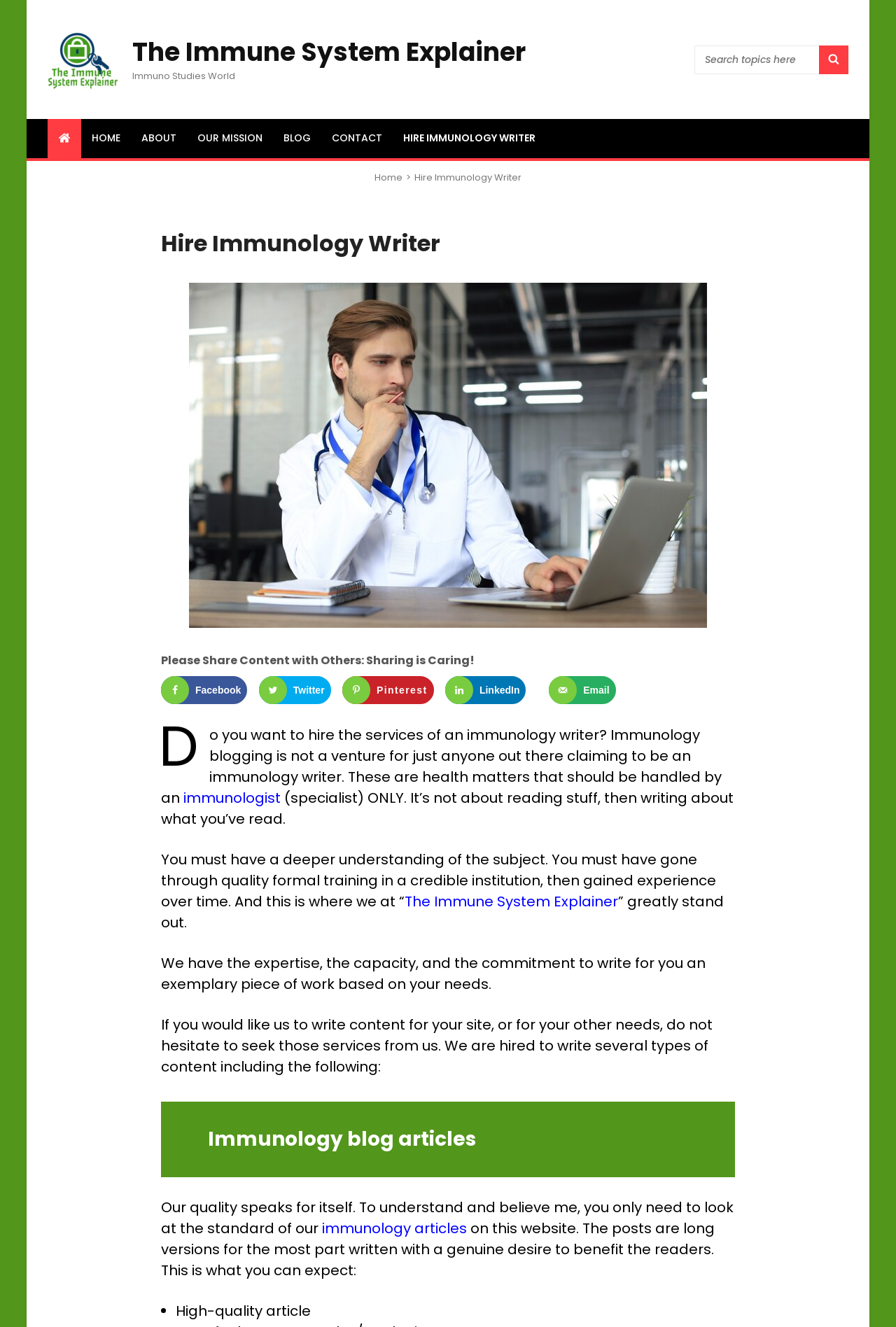What types of content can the website write?
From the image, respond with a single word or phrase.

Immunology blog articles